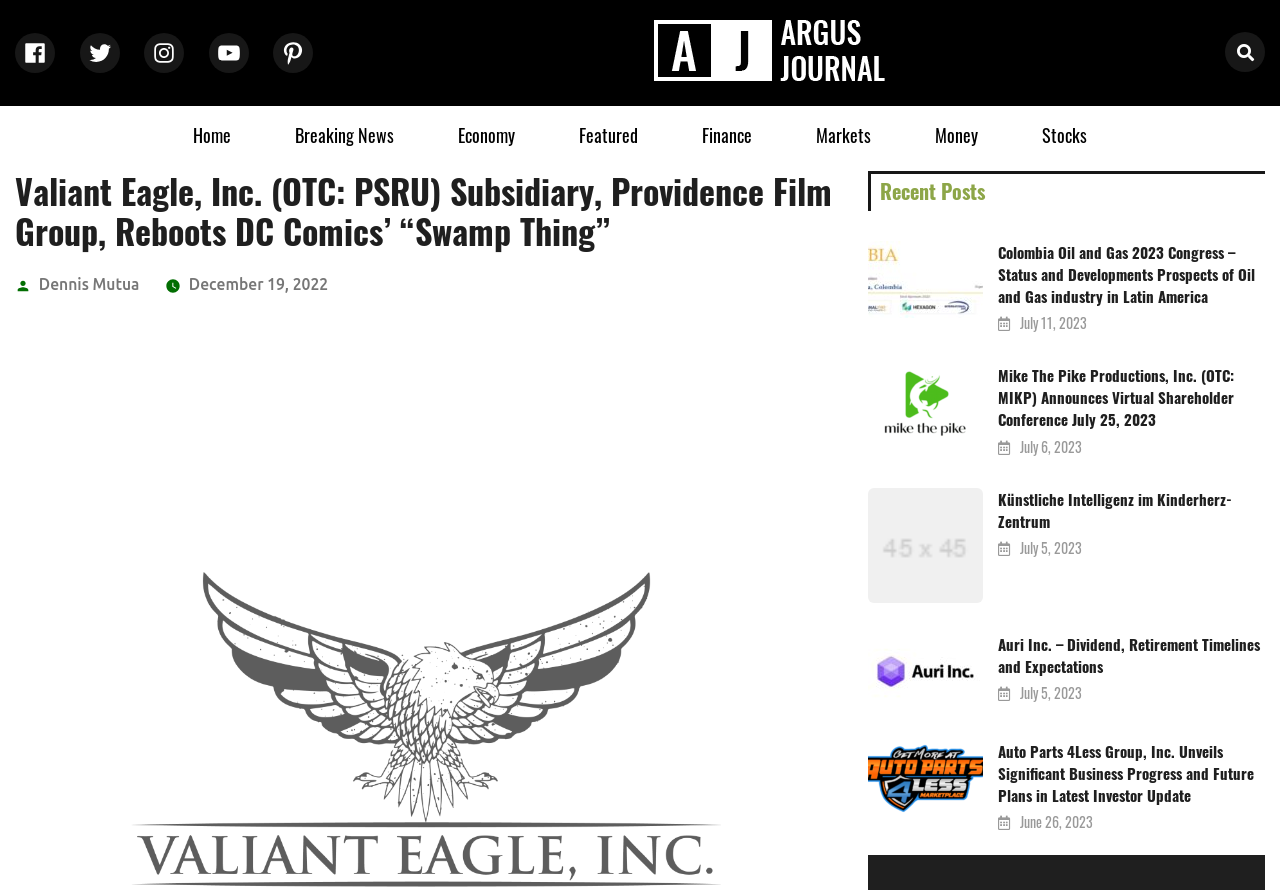Summarize the webpage comprehensively, mentioning all visible components.

The webpage is an article from Argus Journal, with a title "Valiant Eagle, Inc. (OTC: PSRU) Subsidiary, Providence Film Group, Reboots DC Comics’ “Swamp Thing”". At the top, there is a navigation menu with social links to Facebook, Twitter, Instagram, YouTube, and Pinterest. Next to it is a link to the Argus Journal, accompanied by an image of the journal's logo.

Below the navigation menu, there is a top menu with links to various sections of the website, including Home, Breaking News, Economy, Featured, Finance, Markets, Money, and Stocks.

The main content of the webpage is an article about Valiant Eagle, Inc.'s subsidiary, Providence Film Group, rebooting DC Comics' "Swamp Thing". The article has a heading, followed by a brief description and a link to the author, Dennis Mutua, and the date of publication, December 19, 2022.

On the right side of the webpage, there is a section titled "Recent Posts" with a list of links to other articles, each accompanied by an image and a heading. The articles are about various topics, including the Colombia Oil and Gas 2023 Congress, Mike The Pike Productions, Inc.'s virtual shareholder conference, and Auri Inc.'s dividend and retirement timelines. Each article has a link to the full article and a timestamp indicating the date of publication.